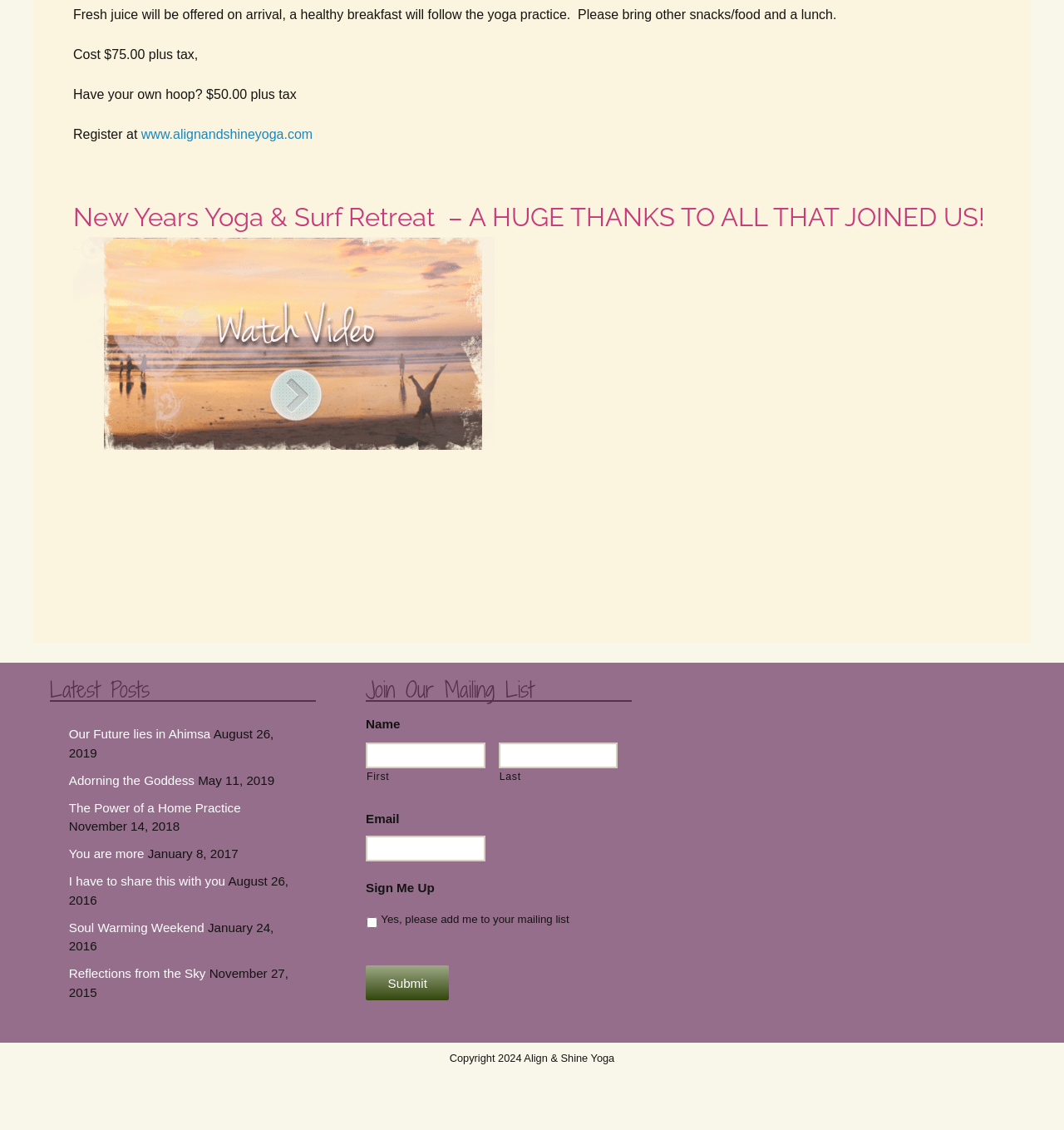Determine the bounding box coordinates of the area to click in order to meet this instruction: "Register for the yoga retreat".

[0.133, 0.113, 0.294, 0.125]